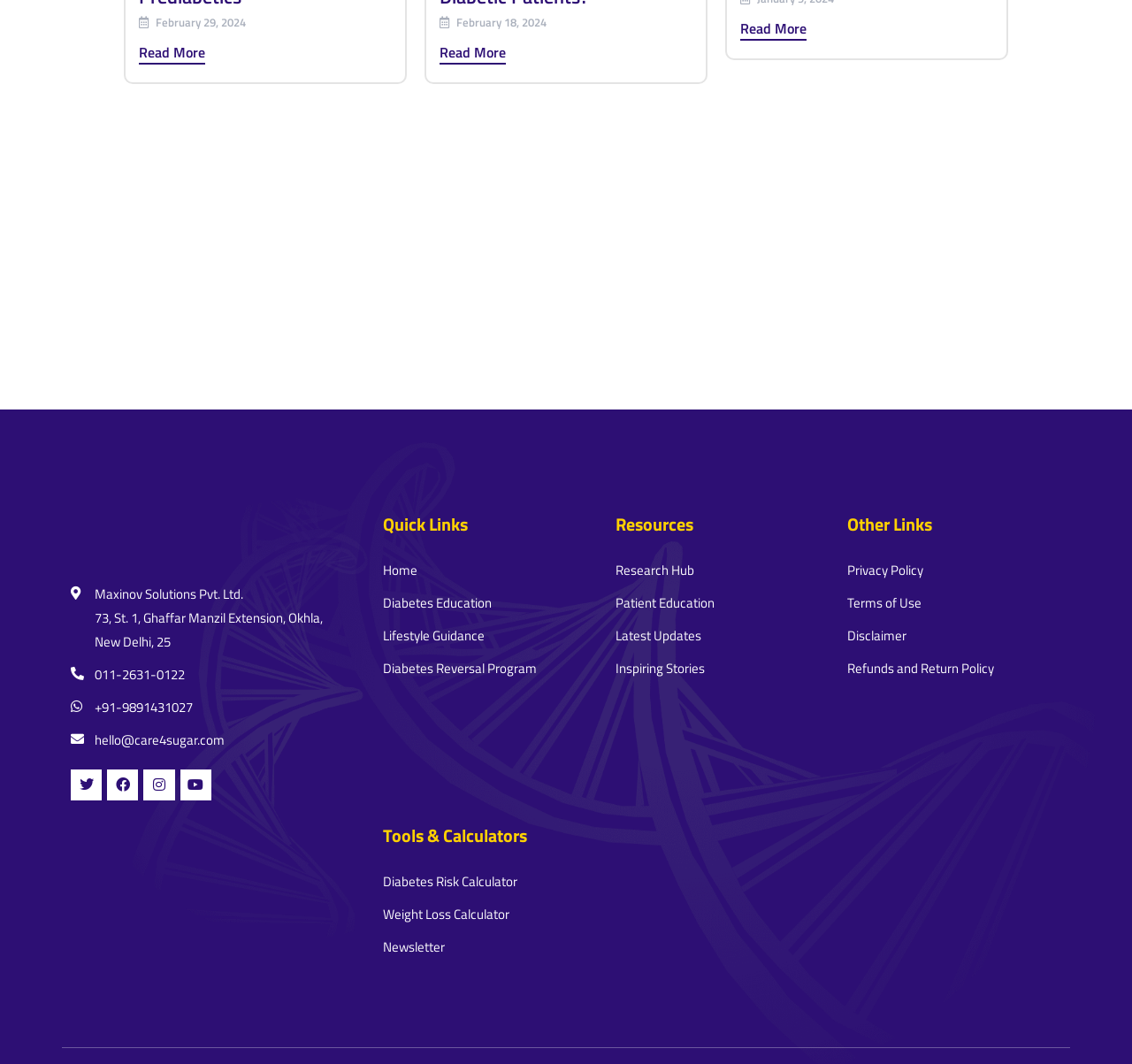Can you identify the bounding box coordinates of the clickable region needed to carry out this instruction: 'Click on 'Read More''? The coordinates should be four float numbers within the range of 0 to 1, stated as [left, top, right, bottom].

[0.123, 0.039, 0.181, 0.061]